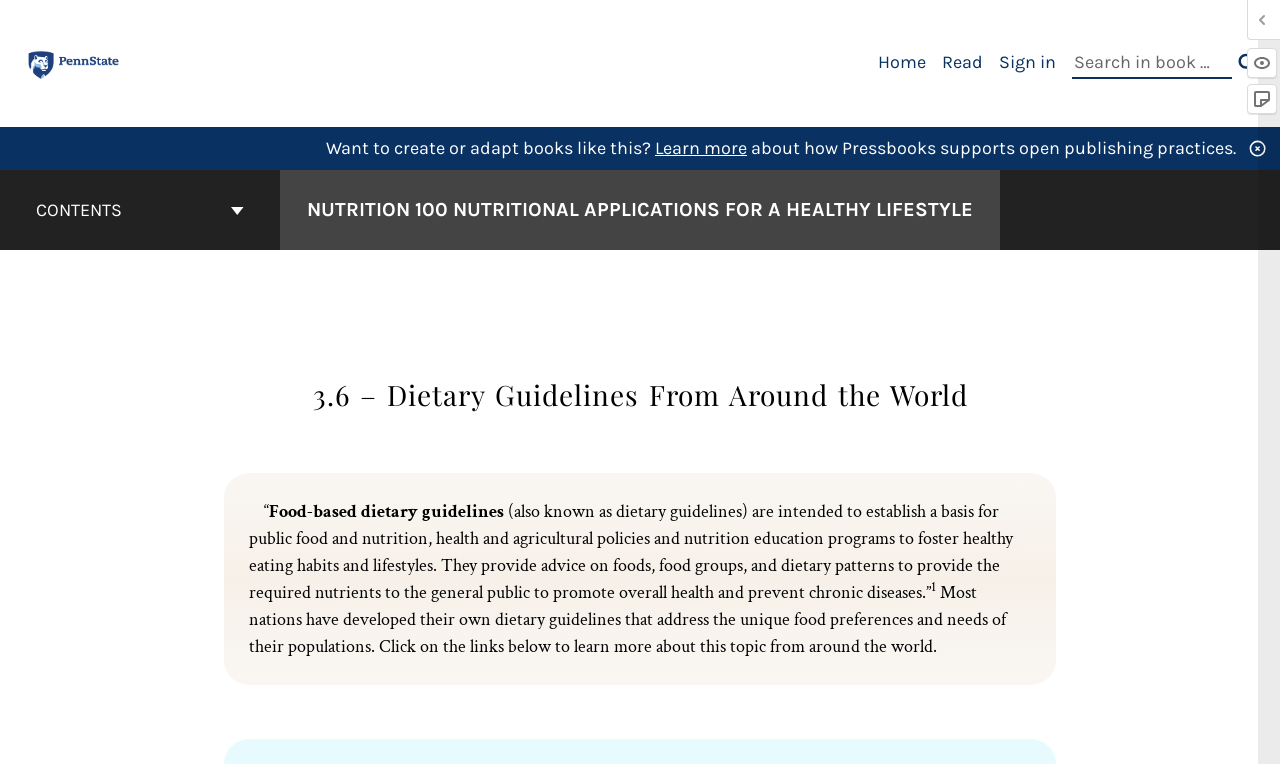Provide the bounding box coordinates of the section that needs to be clicked to accomplish the following instruction: "Go to the cover page of Nutrition 100 Nutritional Applications for a Healthy Lifestyle."

[0.24, 0.255, 0.76, 0.295]